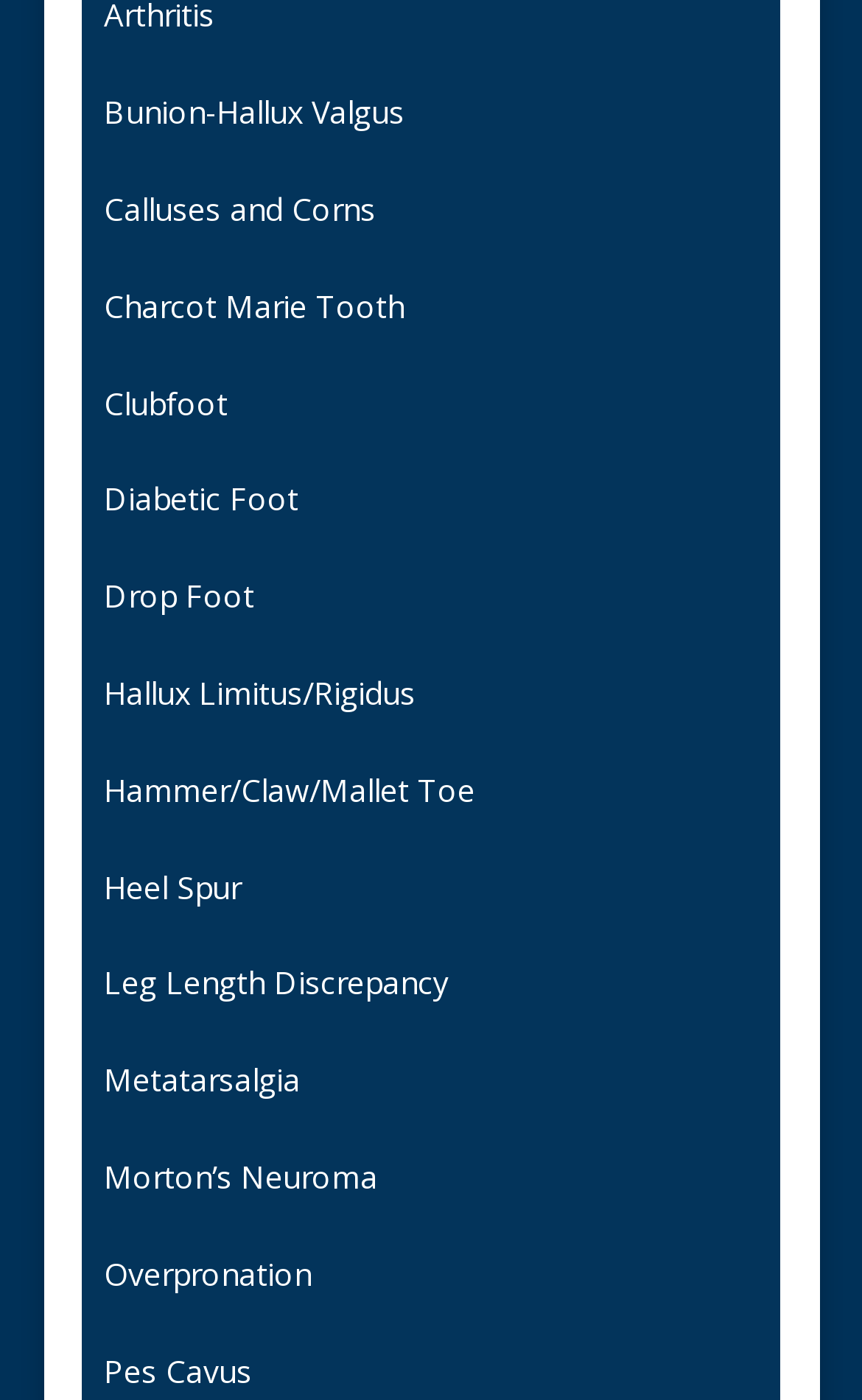Answer the following inquiry with a single word or phrase:
What is the first foot condition listed?

Bunion-Hallux Valgus